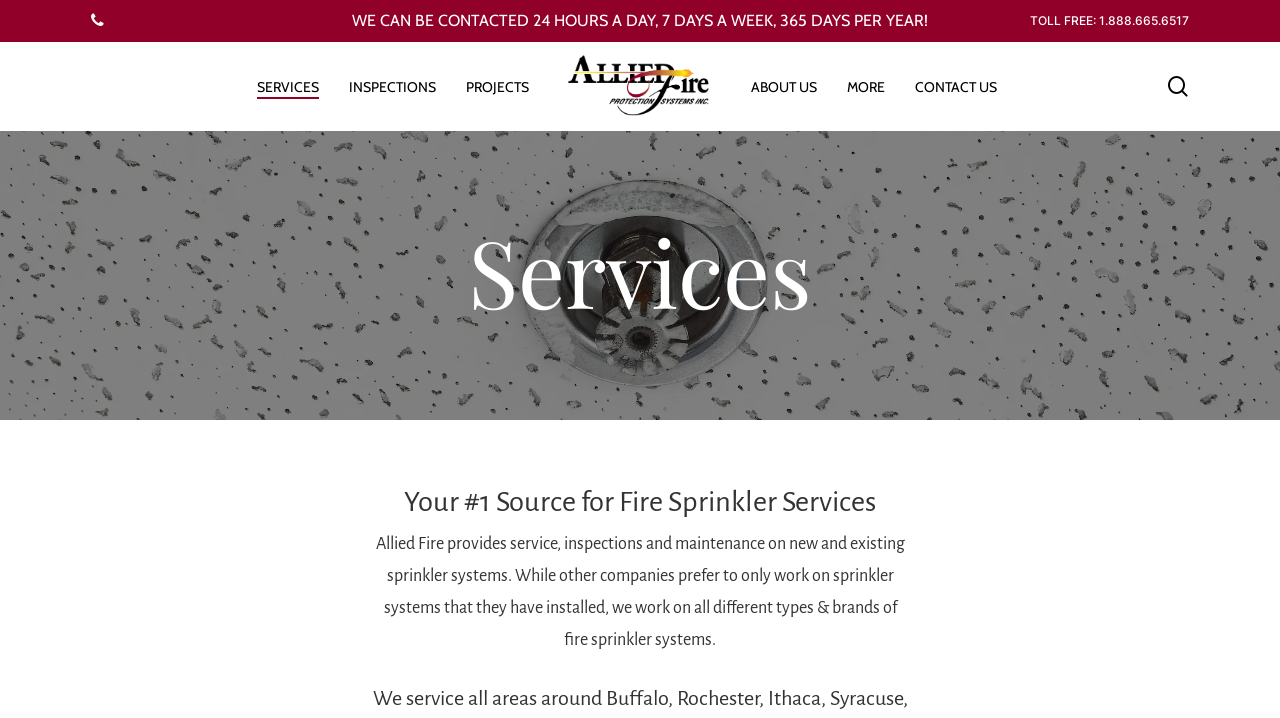What is the main category of the webpage?
Offer a detailed and exhaustive answer to the question.

The webpage is categorized under 'Services' as indicated by the heading 'Services' and the links to different service categories such as 'INSPECTIONS', 'PROJECTS', and 'ABOUT US'.